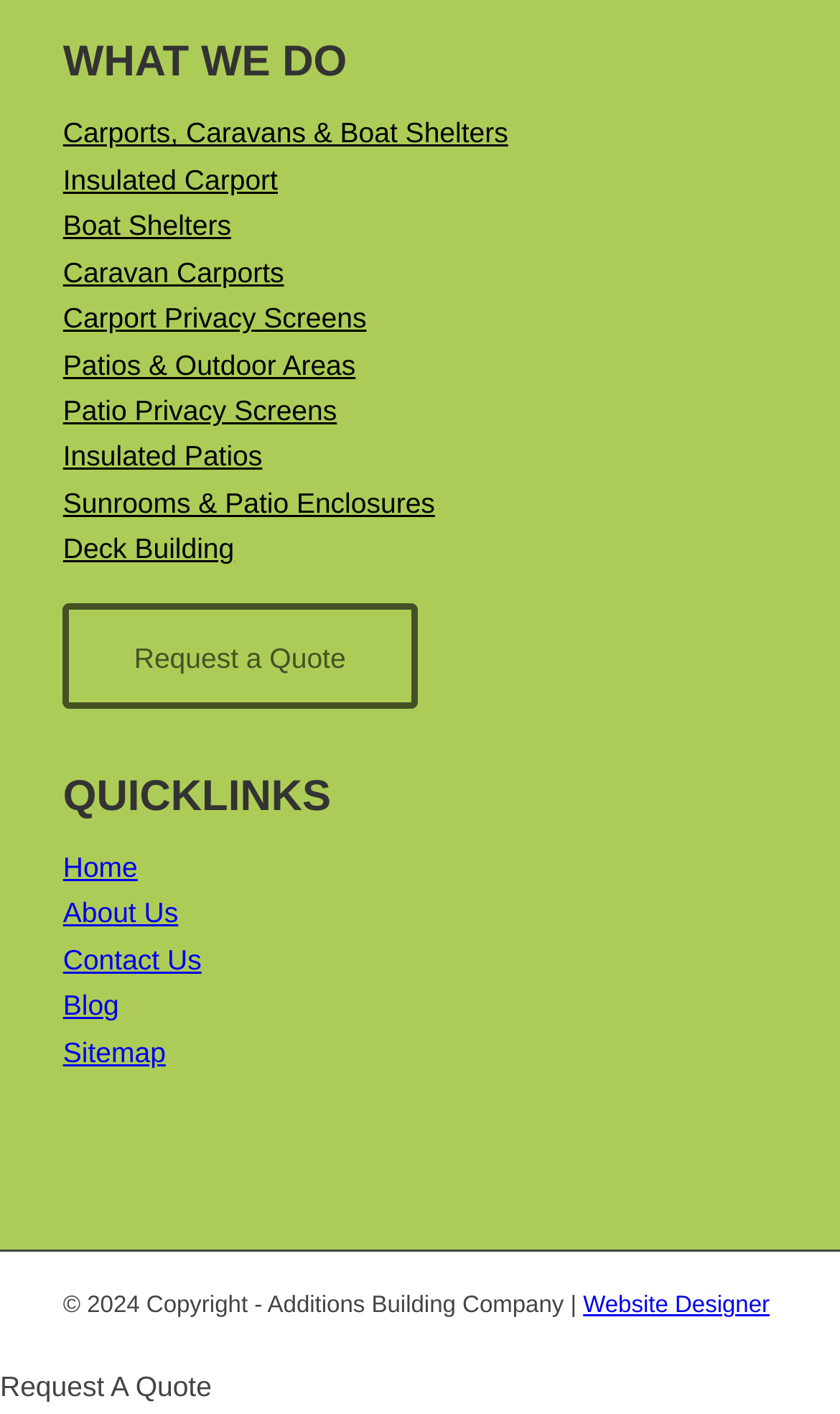What is the purpose of the 'Quicklinks' section?
Based on the screenshot, respond with a single word or phrase.

Easy navigation